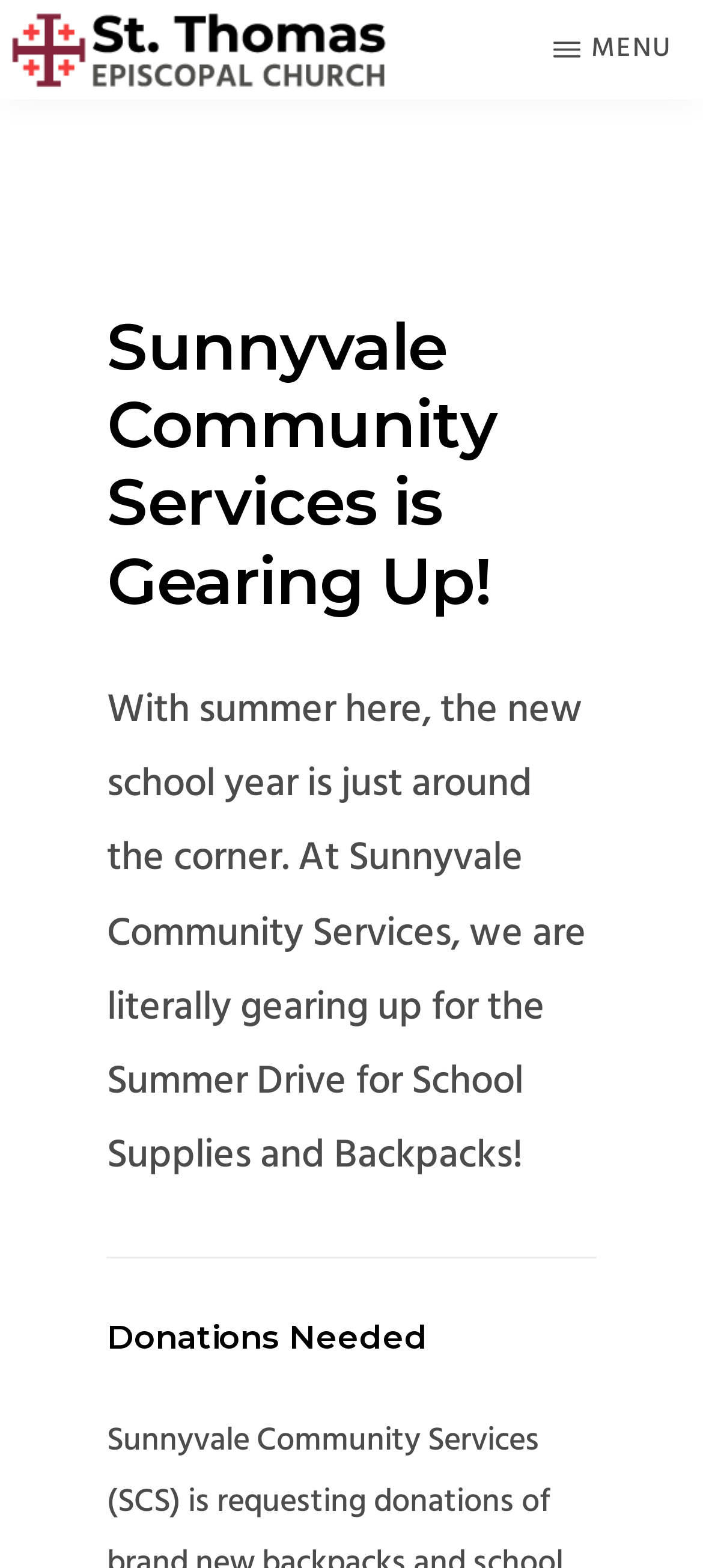Craft a detailed narrative of the webpage's structure and content.

The webpage is about St. Thomas Episcopal Church, with a focus on Sunnyvale Community Services. At the top left corner, there is a link to skip to main content and another link to skip to primary sidebar. Next to these links, the church's logo is displayed, accompanied by the text "St. Thomas Episcopal Church" and a tagline "Faith. Hope. Love. Unity." 

On the top right corner, there is a menu button with an icon. When expanded, the menu displays a header with the title "Sunnyvale Community Services is Gearing Up!" in a prominent font size. Below the title, there is a paragraph of text explaining that the new school year is approaching and Sunnyvale Community Services is preparing for the Summer Drive for School Supplies and Backpacks.

Further down, there is a heading "Donations Needed", indicating that the webpage is likely soliciting donations for the summer drive. Overall, the webpage appears to be a call to action for supporting Sunnyvale Community Services' initiative.